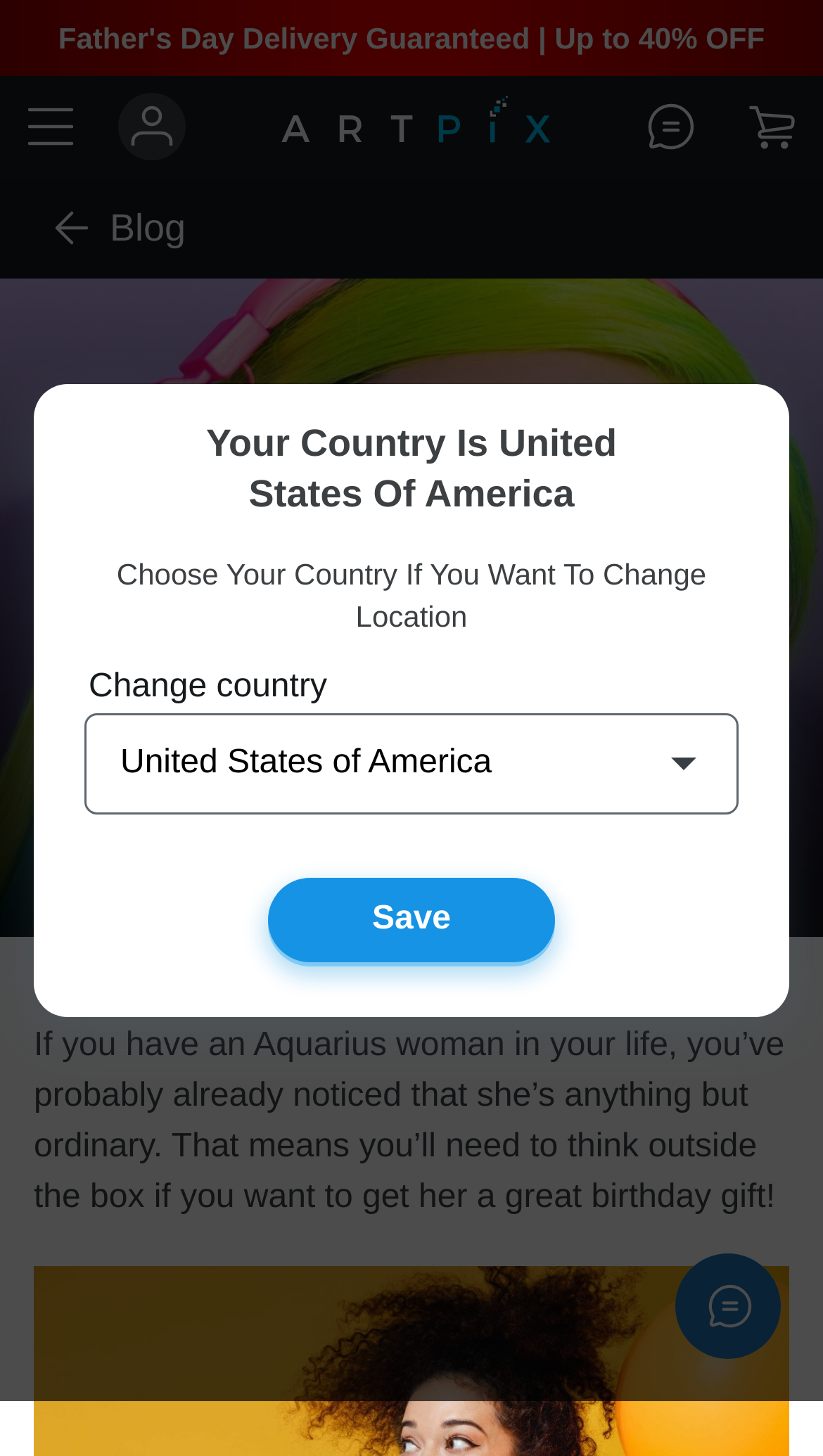Determine the bounding box coordinates for the HTML element described here: "save".

[0.326, 0.603, 0.674, 0.661]